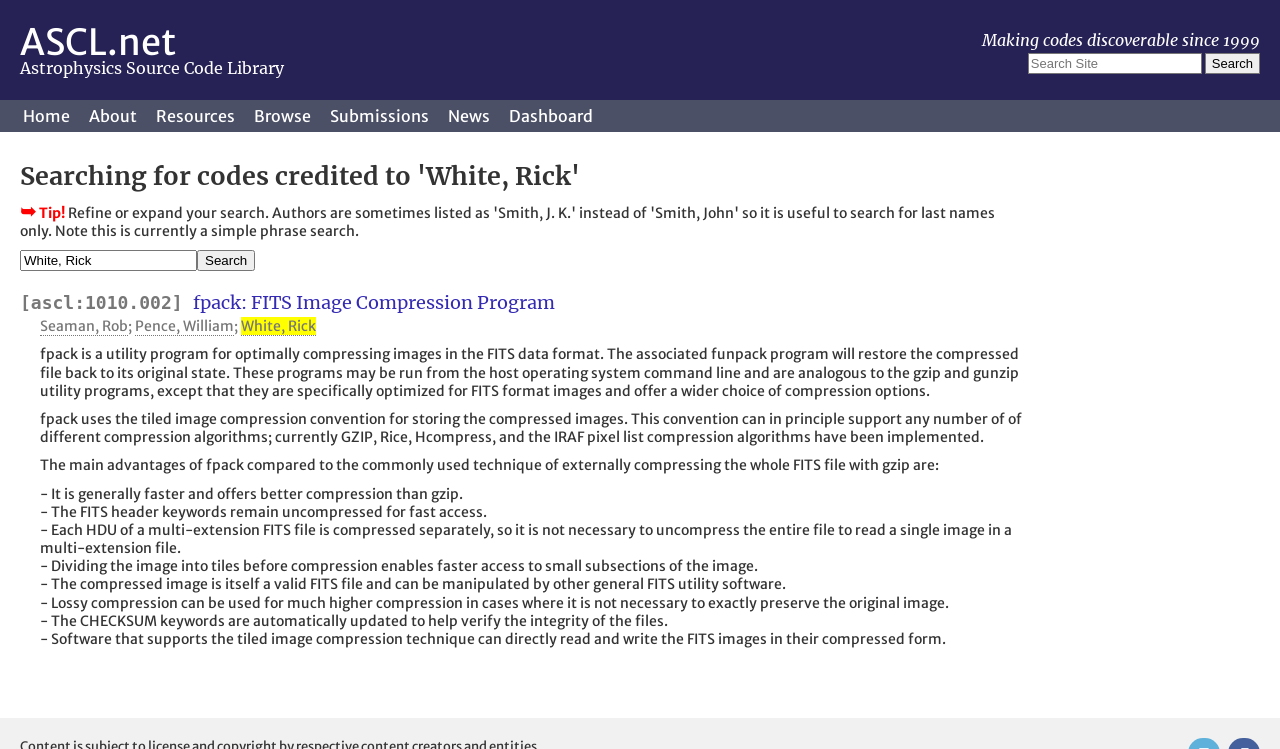For the element described, predict the bounding box coordinates as (top-left x, top-left y, bottom-right x, bottom-right y). All values should be between 0 and 1. Element description: Donate

None